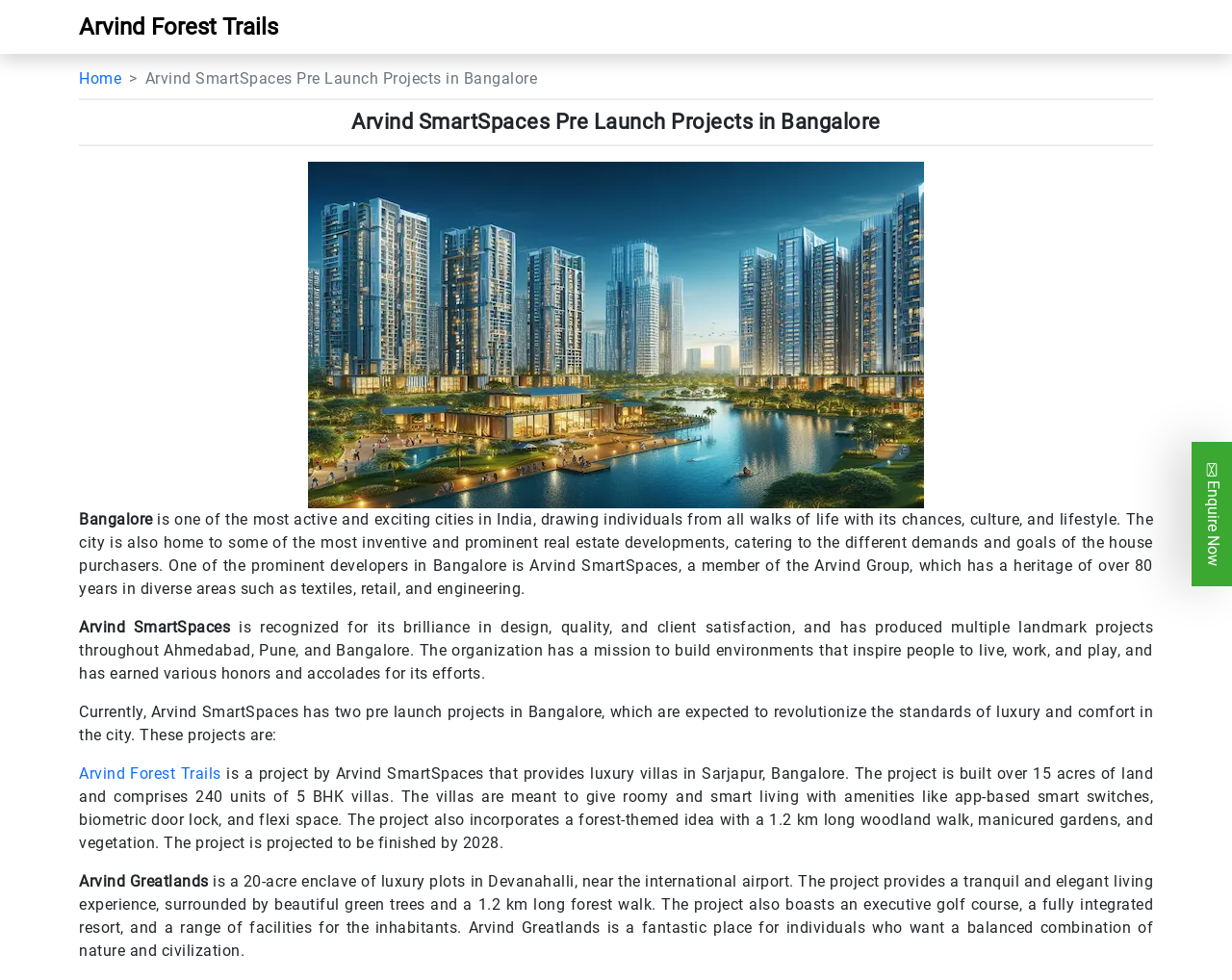Please predict the bounding box coordinates (top-left x, top-left y, bottom-right x, bottom-right y) for the UI element in the screenshot that fits the description: Home

[0.064, 0.071, 0.098, 0.089]